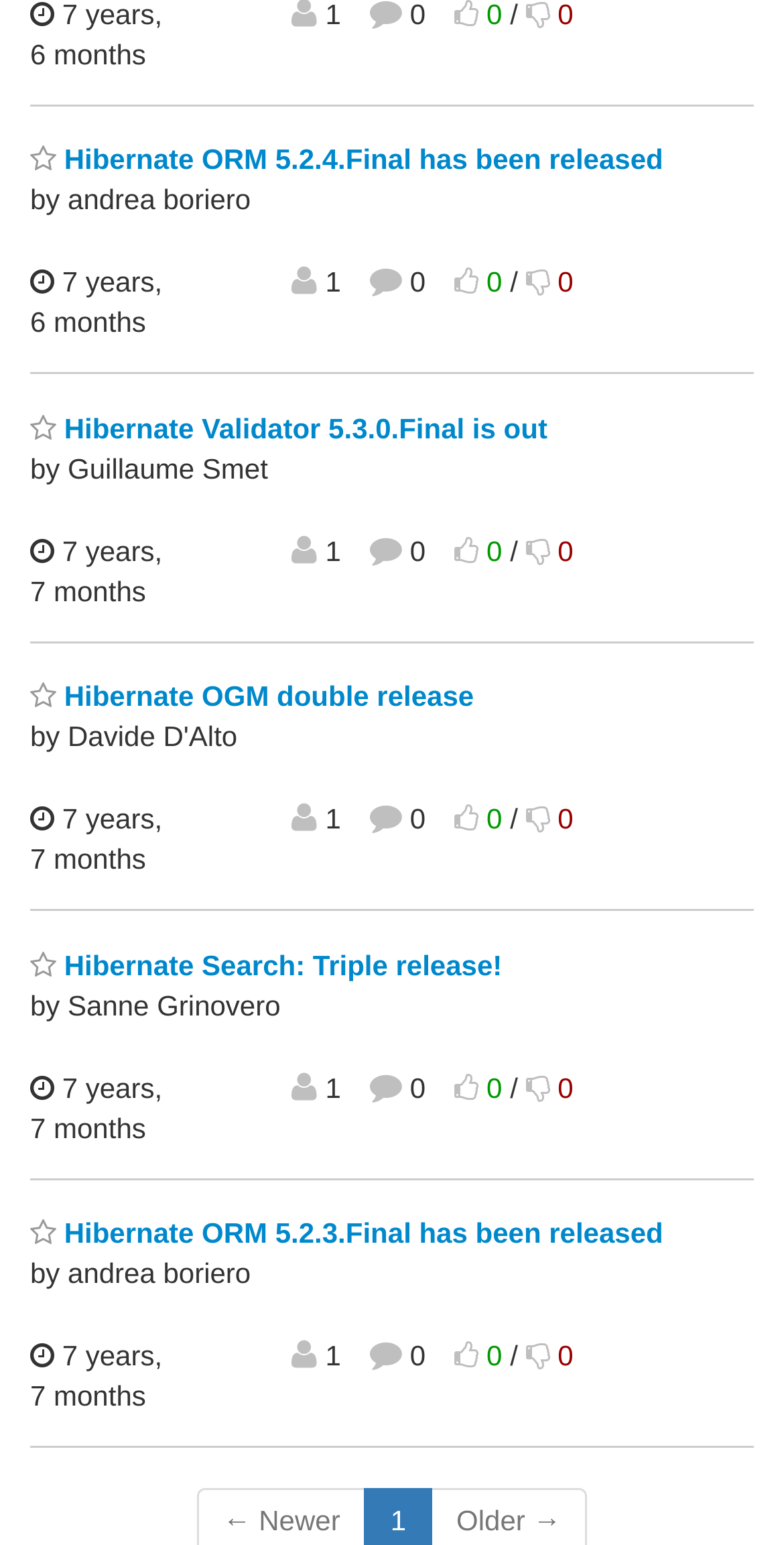Given the description of the UI element: "0", predict the bounding box coordinates in the form of [left, top, right, bottom], with each value being a float between 0 and 1.

[0.58, 0.693, 0.651, 0.714]